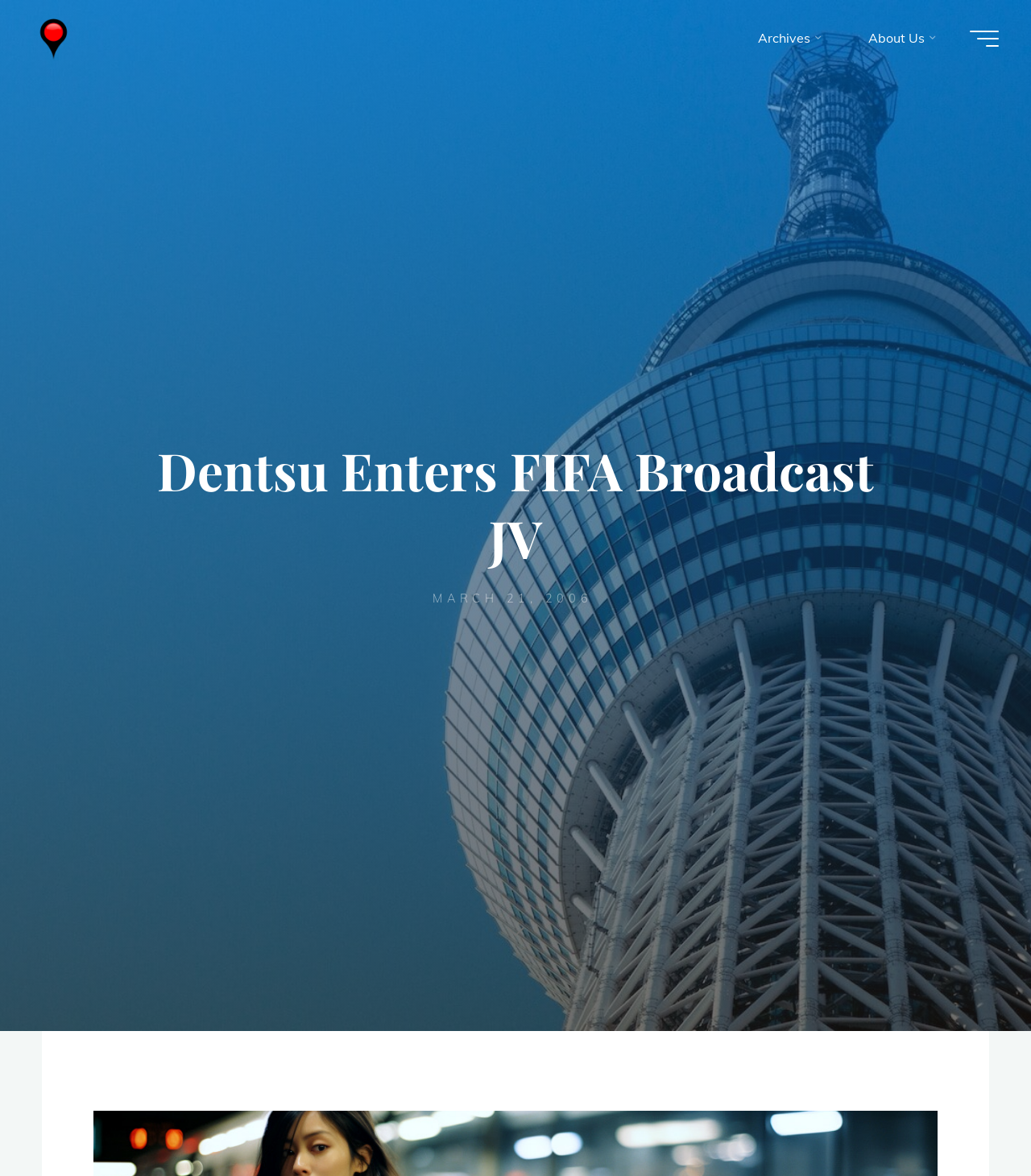Extract the bounding box coordinates for the described element: "Archives". The coordinates should be represented as four float numbers between 0 and 1: [left, top, right, bottom].

[0.71, 0.007, 0.817, 0.058]